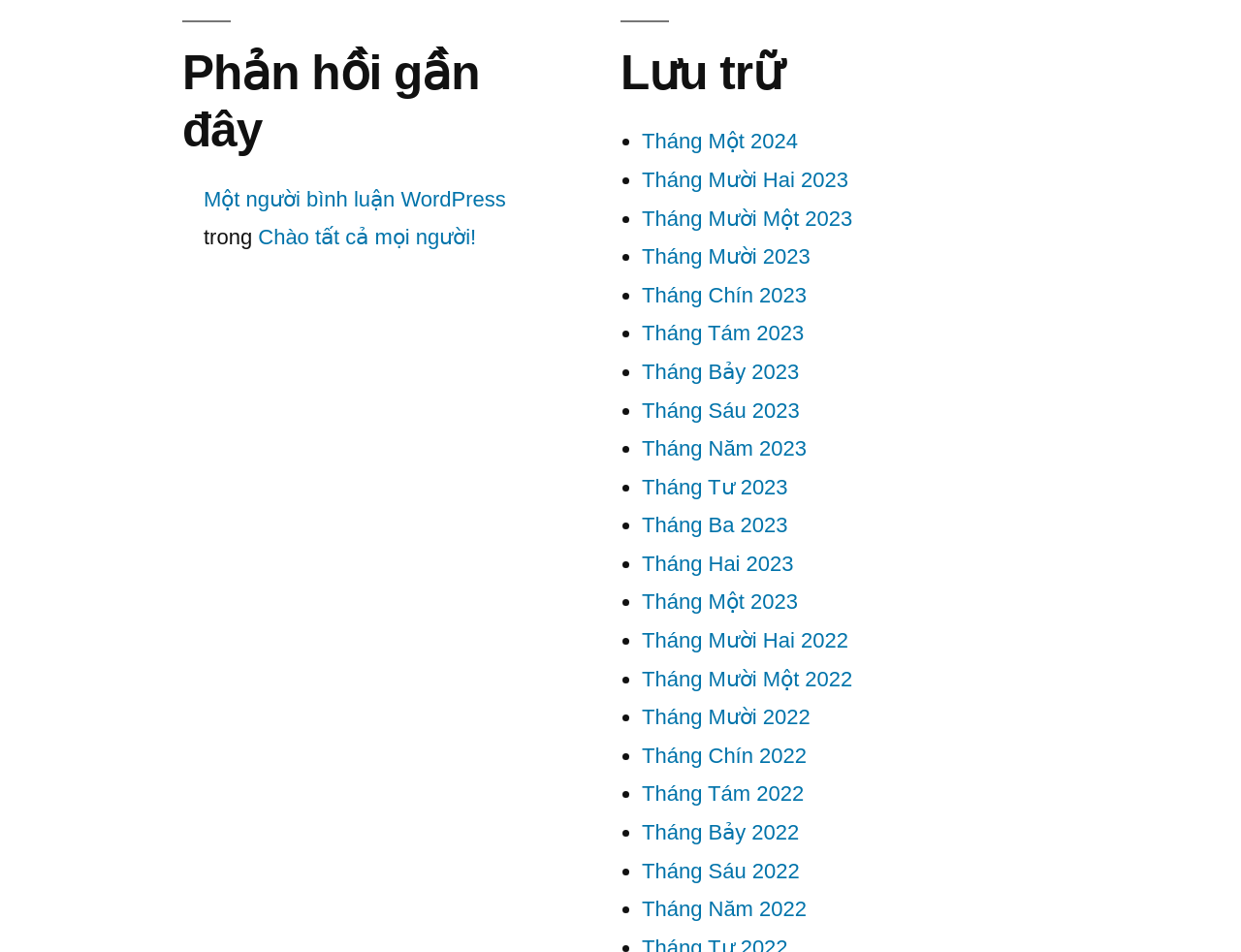What is the recent feedback about?
Analyze the image and deliver a detailed answer to the question.

The recent feedback is about WordPress, which can be inferred from the link 'Một người bình luận WordPress' under the heading 'Phản hồi gần đây'.